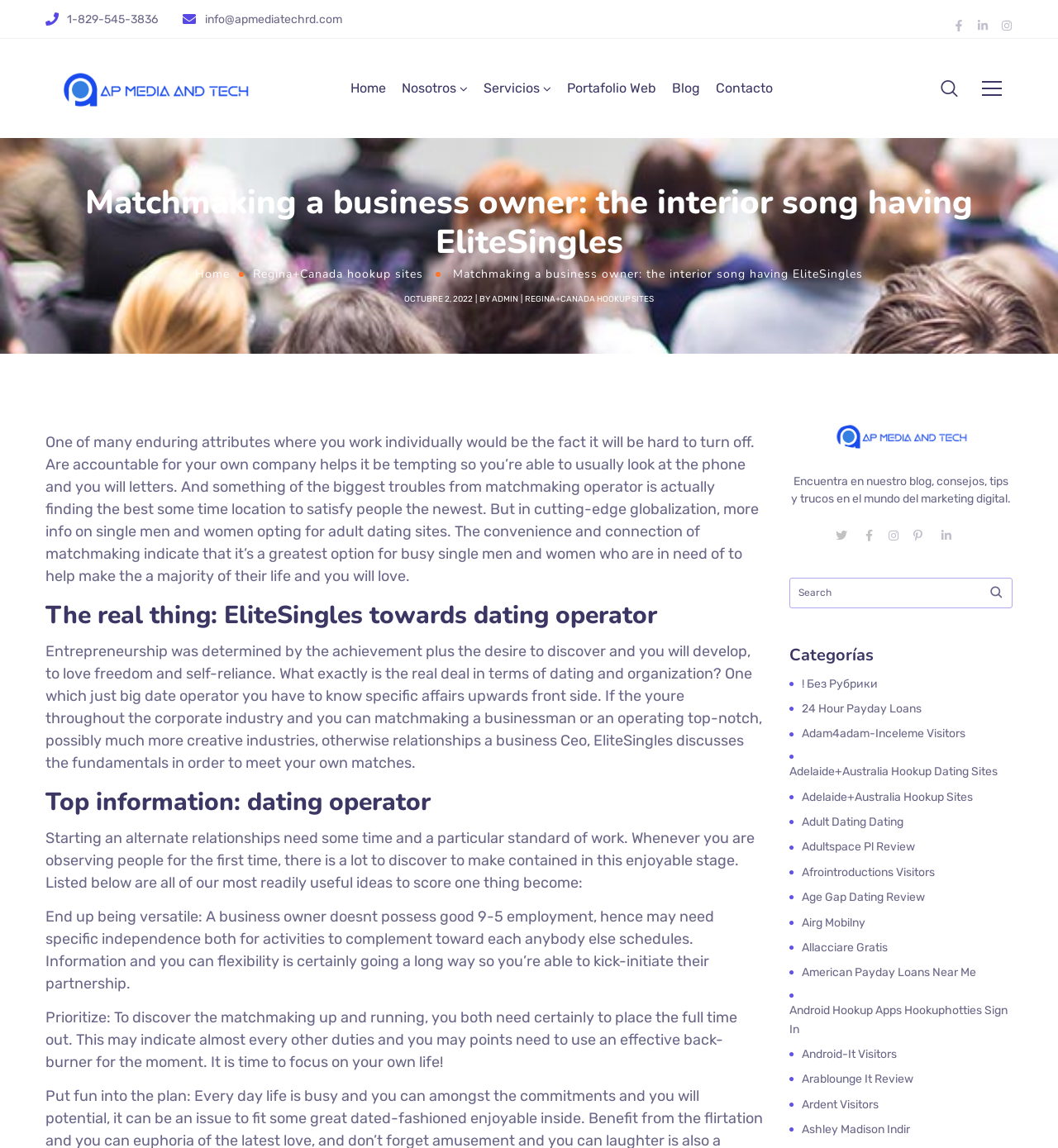From the element description american payday loans near me, predict the bounding box coordinates of the UI element. The coordinates must be specified in the format (top-left x, top-left y, bottom-right x, bottom-right y) and should be within the 0 to 1 range.

[0.758, 0.84, 0.927, 0.856]